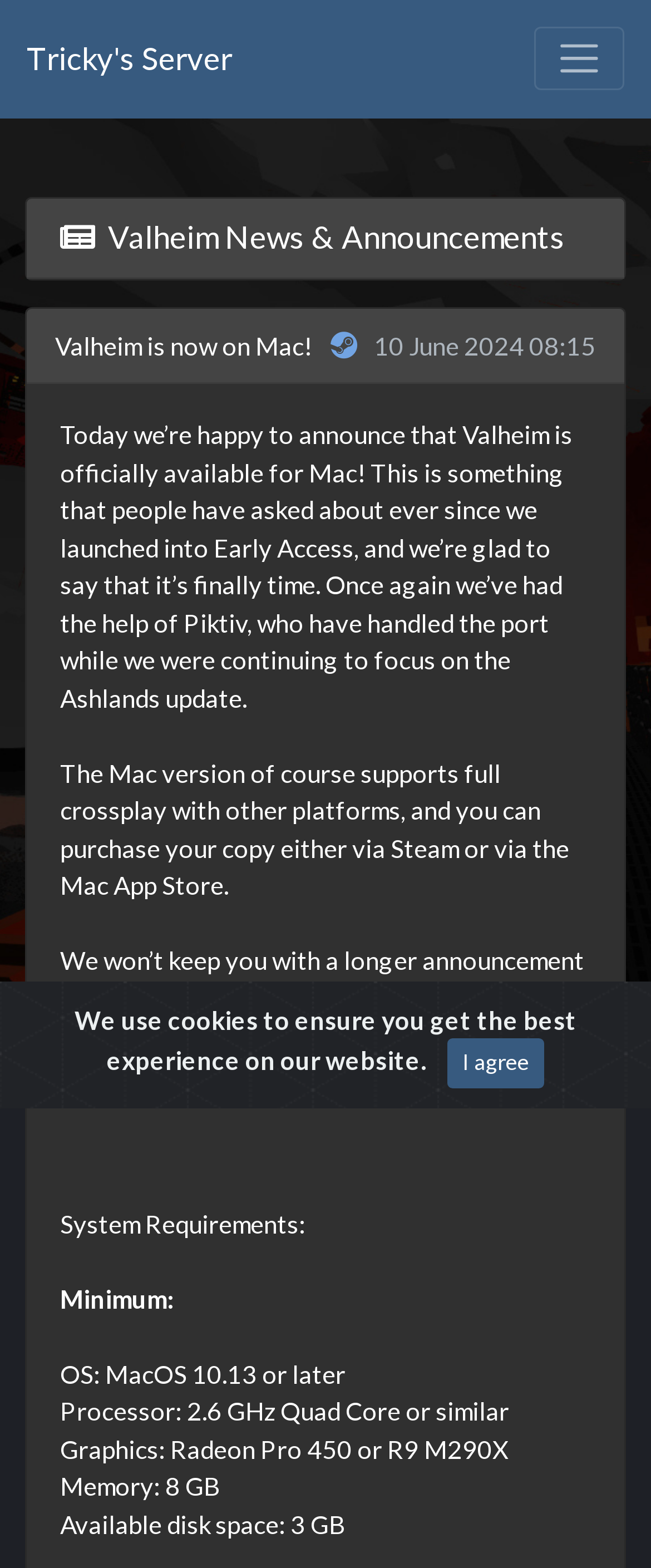What is the name of the game mentioned on this webpage?
Respond to the question with a single word or phrase according to the image.

Valheim